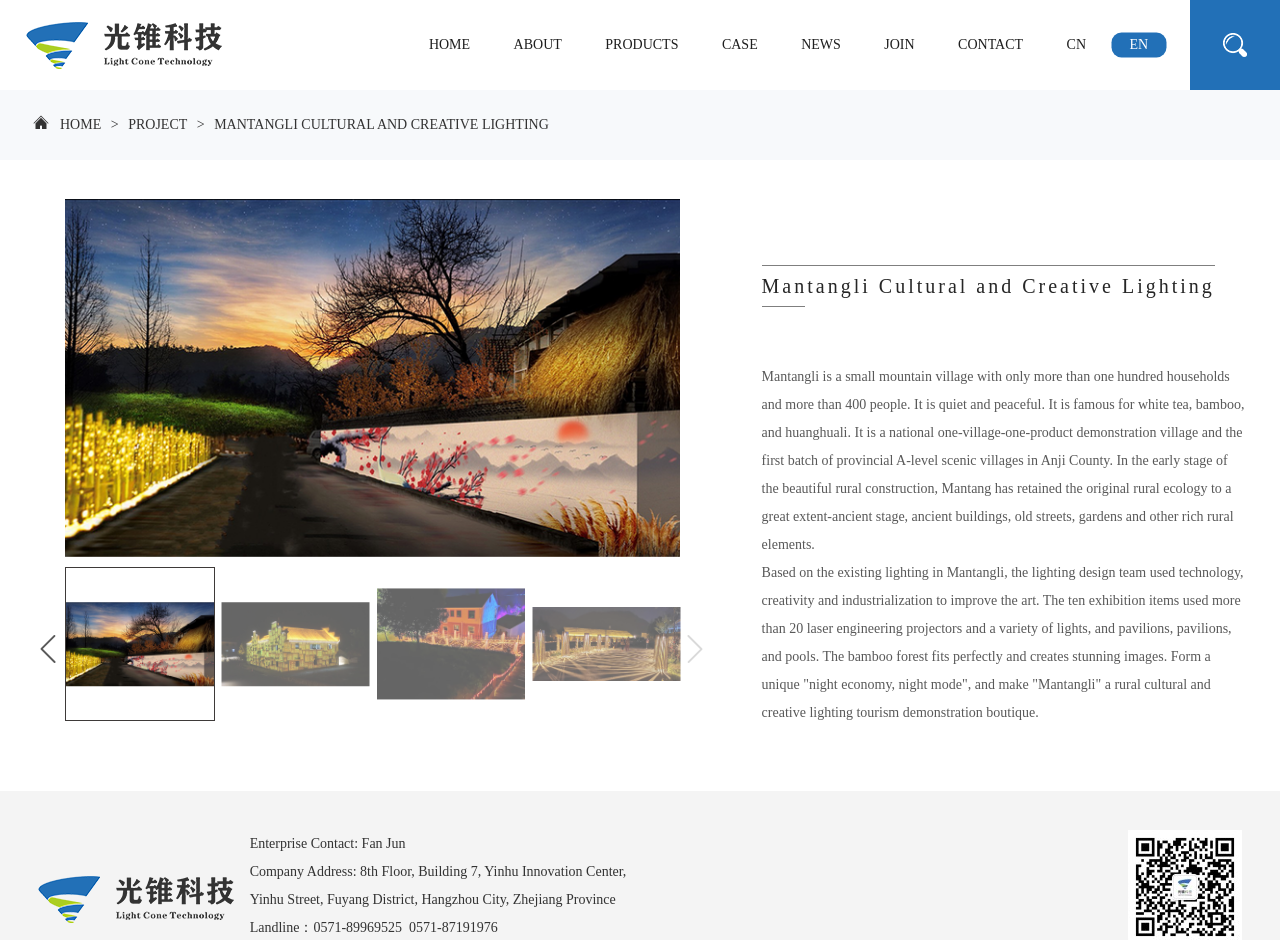Please find the bounding box coordinates (top-left x, top-left y, bottom-right x, bottom-right y) in the screenshot for the UI element described as follows: EN

[0.882, 0.0, 0.897, 0.096]